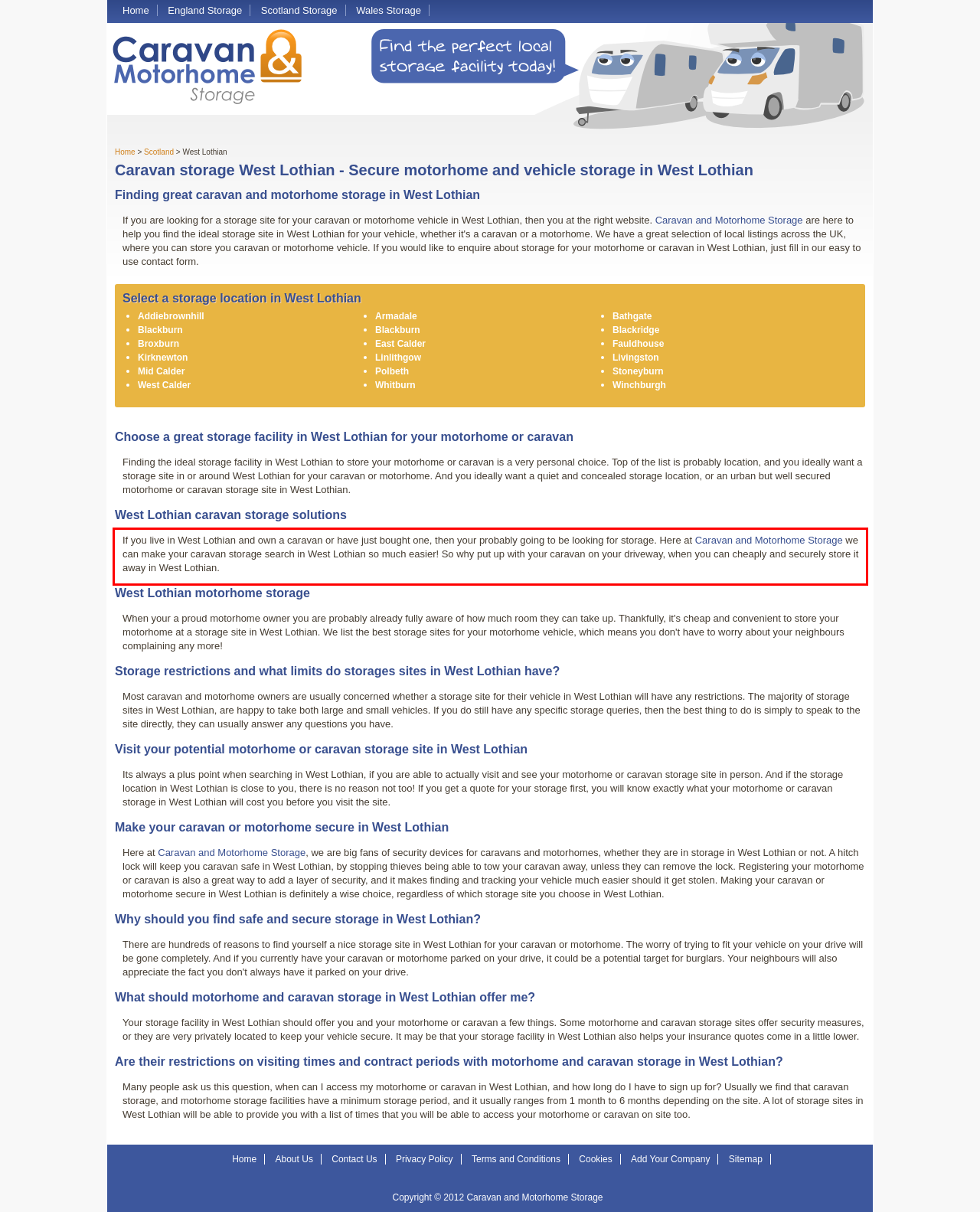The screenshot you have been given contains a UI element surrounded by a red rectangle. Use OCR to read and extract the text inside this red rectangle.

If you live in West Lothian and own a caravan or have just bought one, then your probably going to be looking for storage. Here at Caravan and Motorhome Storage we can make your caravan storage search in West Lothian so much easier! So why put up with your caravan on your driveway, when you can cheaply and securely store it away in West Lothian.